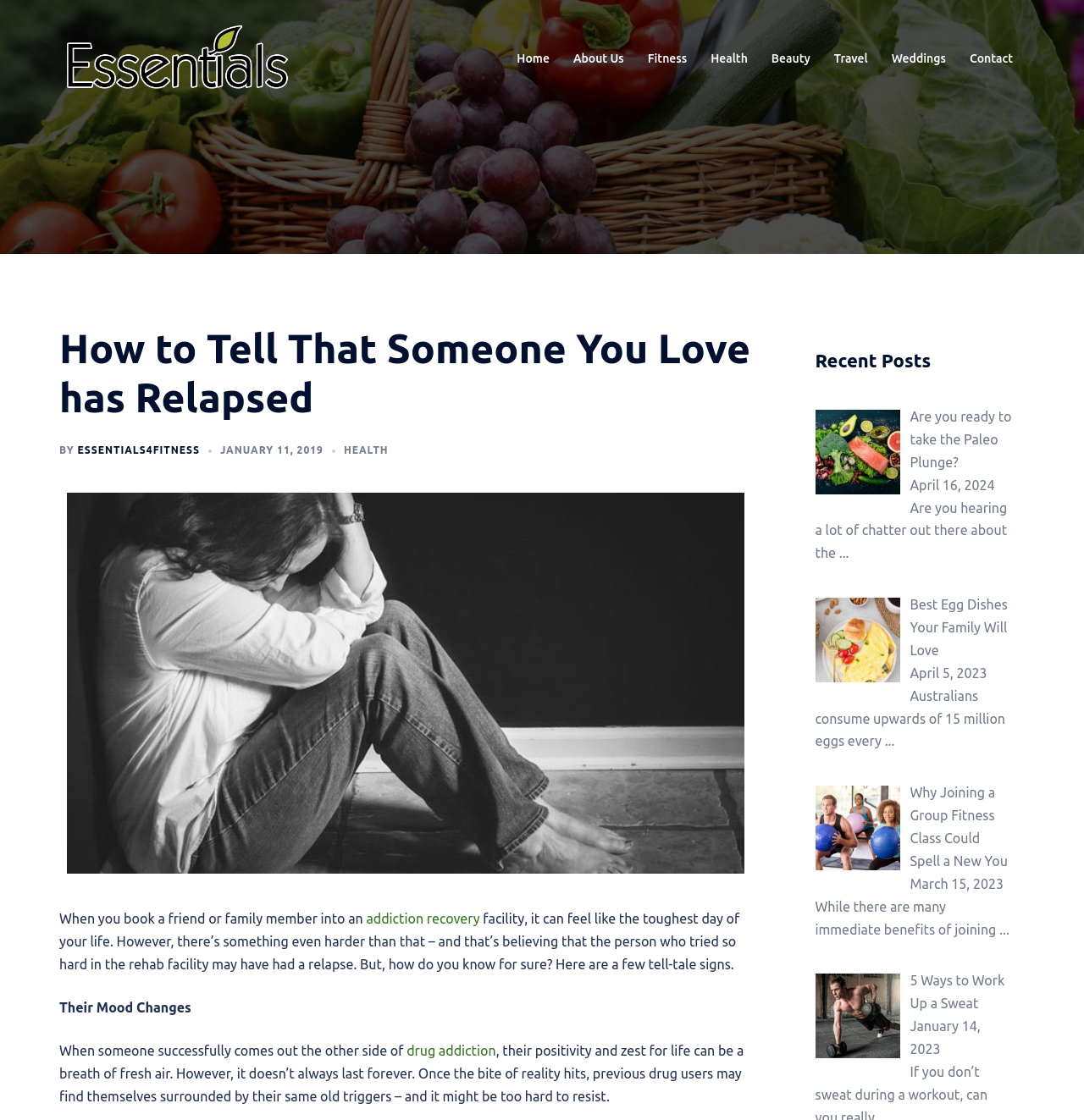Specify the bounding box coordinates of the area that needs to be clicked to achieve the following instruction: "Read the article 'How to Tell That Someone You Love has Relapsed'".

[0.055, 0.289, 0.693, 0.377]